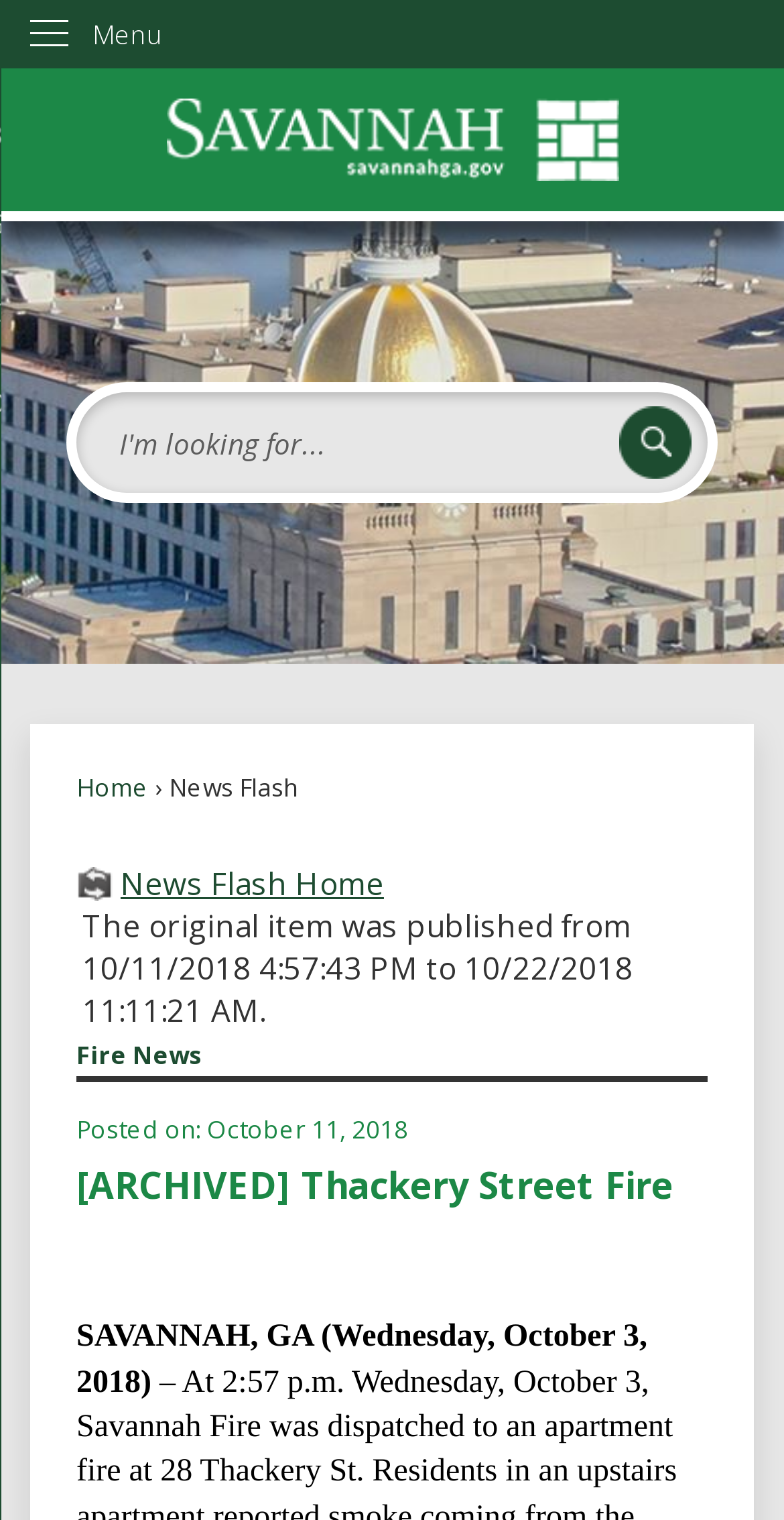What is the date of the news flash?
Give a detailed explanation using the information visible in the image.

I found the answer by looking at the StaticText 'Posted on: October 11, 2018' which indicates the date of the news flash.